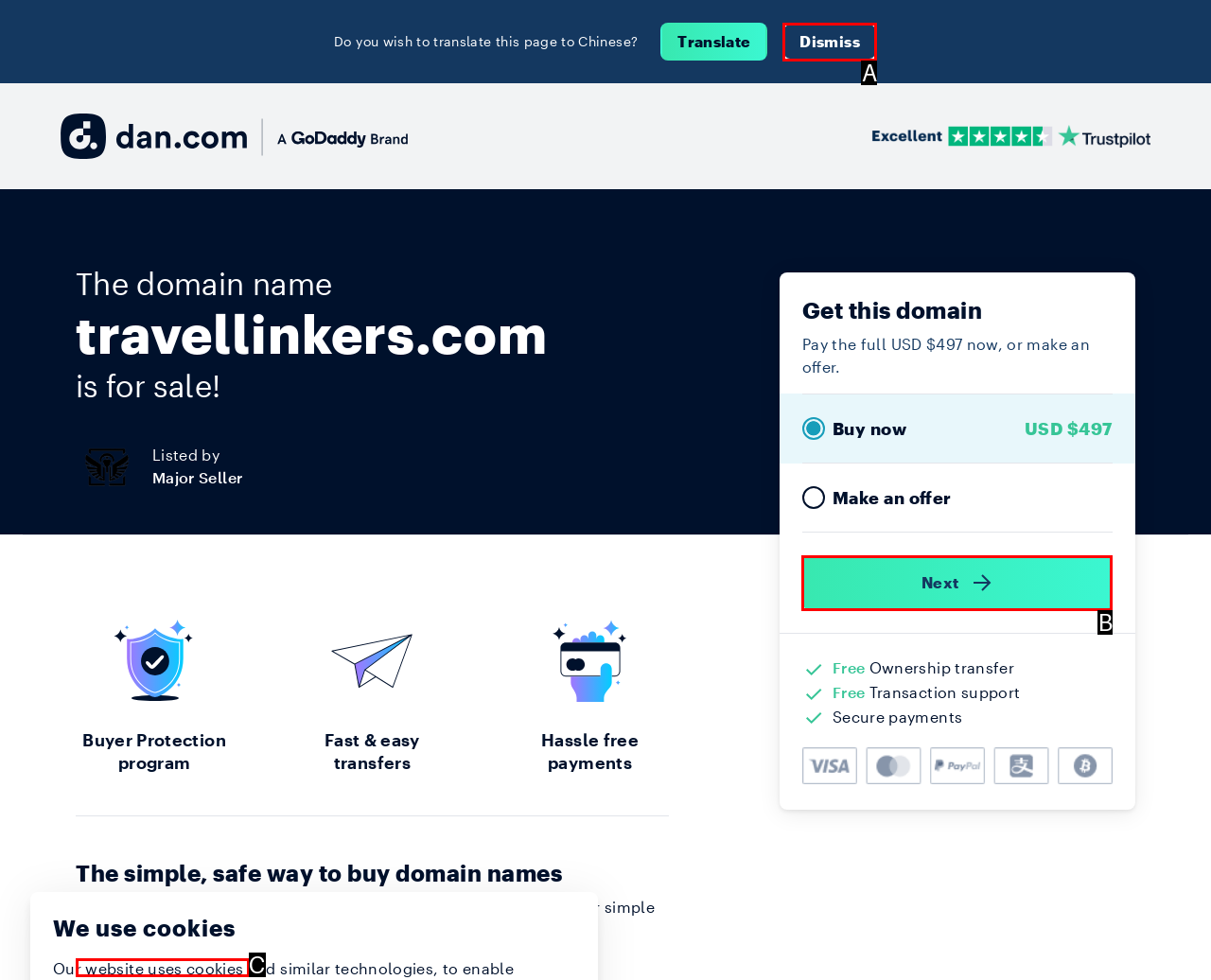Match the following description to a UI element: + 43/1/505 86 02 -0
Provide the letter of the matching option directly.

None